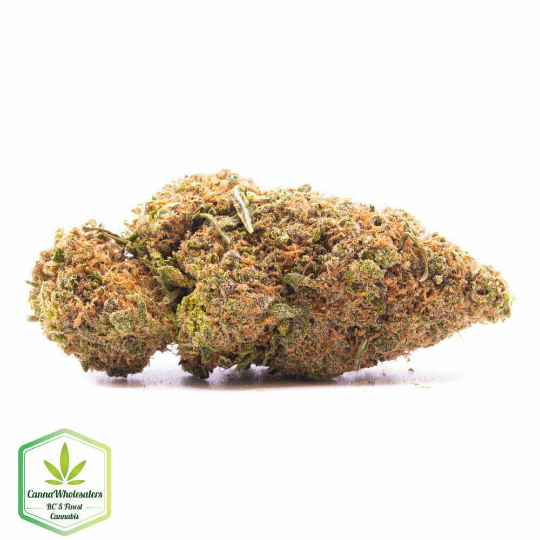Give a concise answer using one word or a phrase to the following question:
What is the shape of the logo in the bottom left corner?

Green hexagon